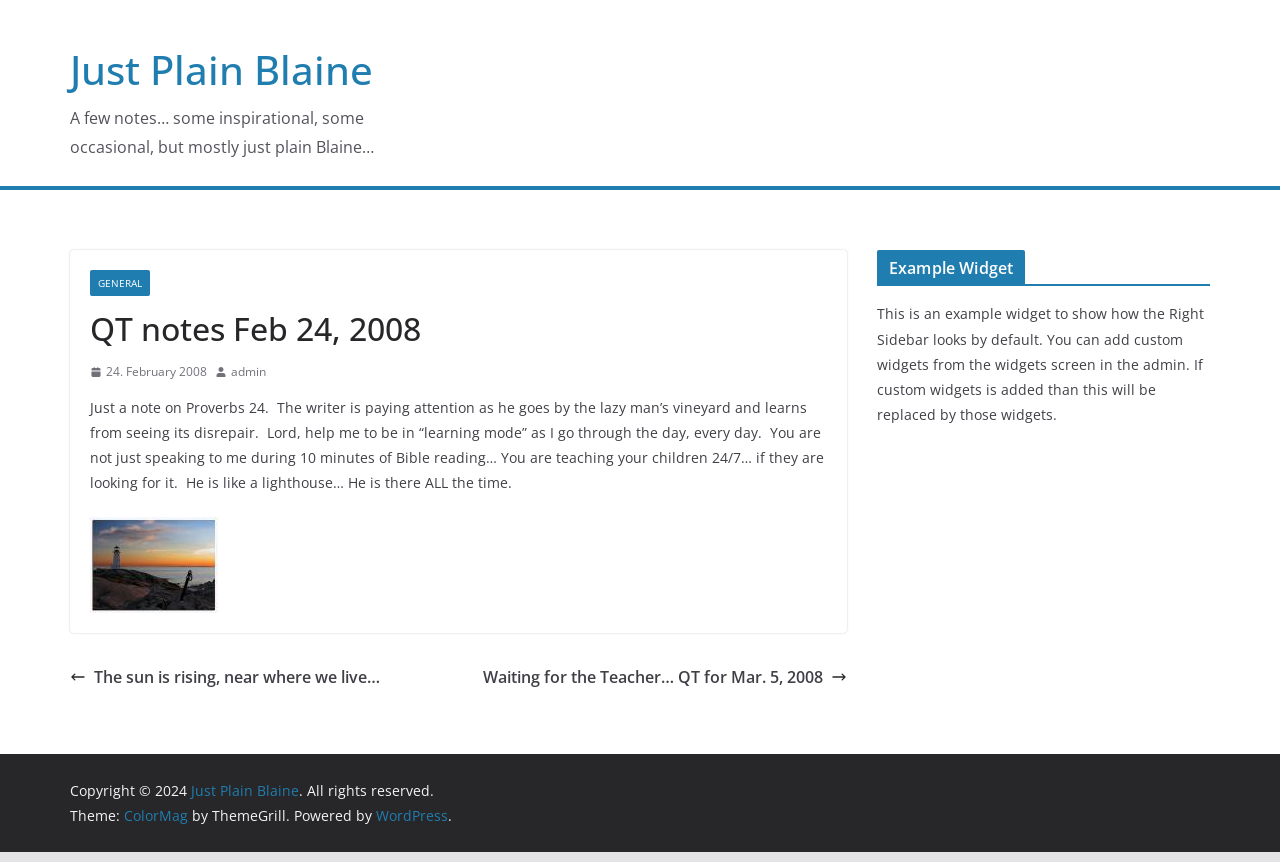Please find the bounding box coordinates of the element that must be clicked to perform the given instruction: "Read the note on Proverbs 24". The coordinates should be four float numbers from 0 to 1, i.e., [left, top, right, bottom].

[0.07, 0.461, 0.644, 0.571]